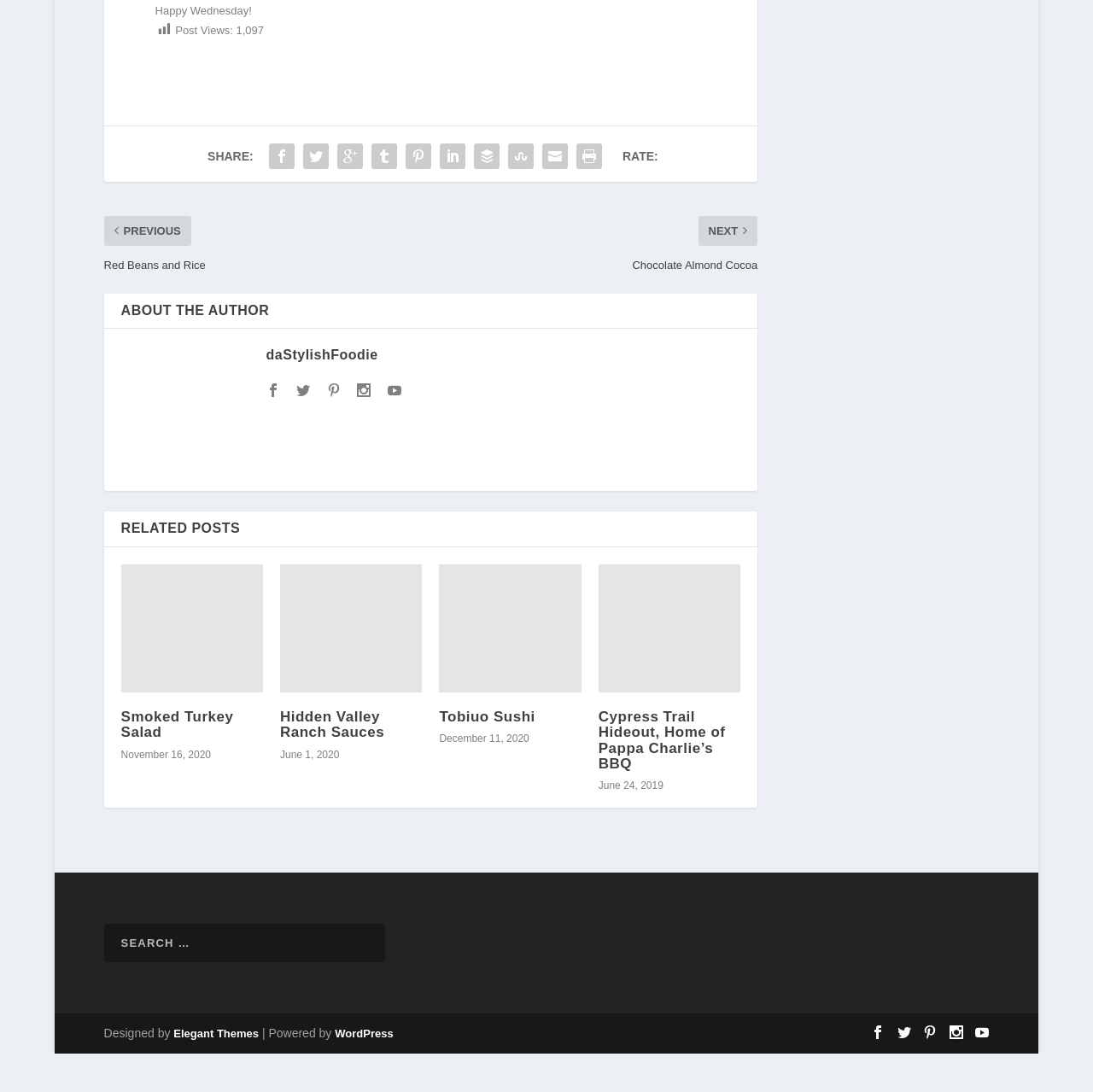Locate the bounding box of the UI element described in the following text: "parent_node: Powered by Jetcost".

None